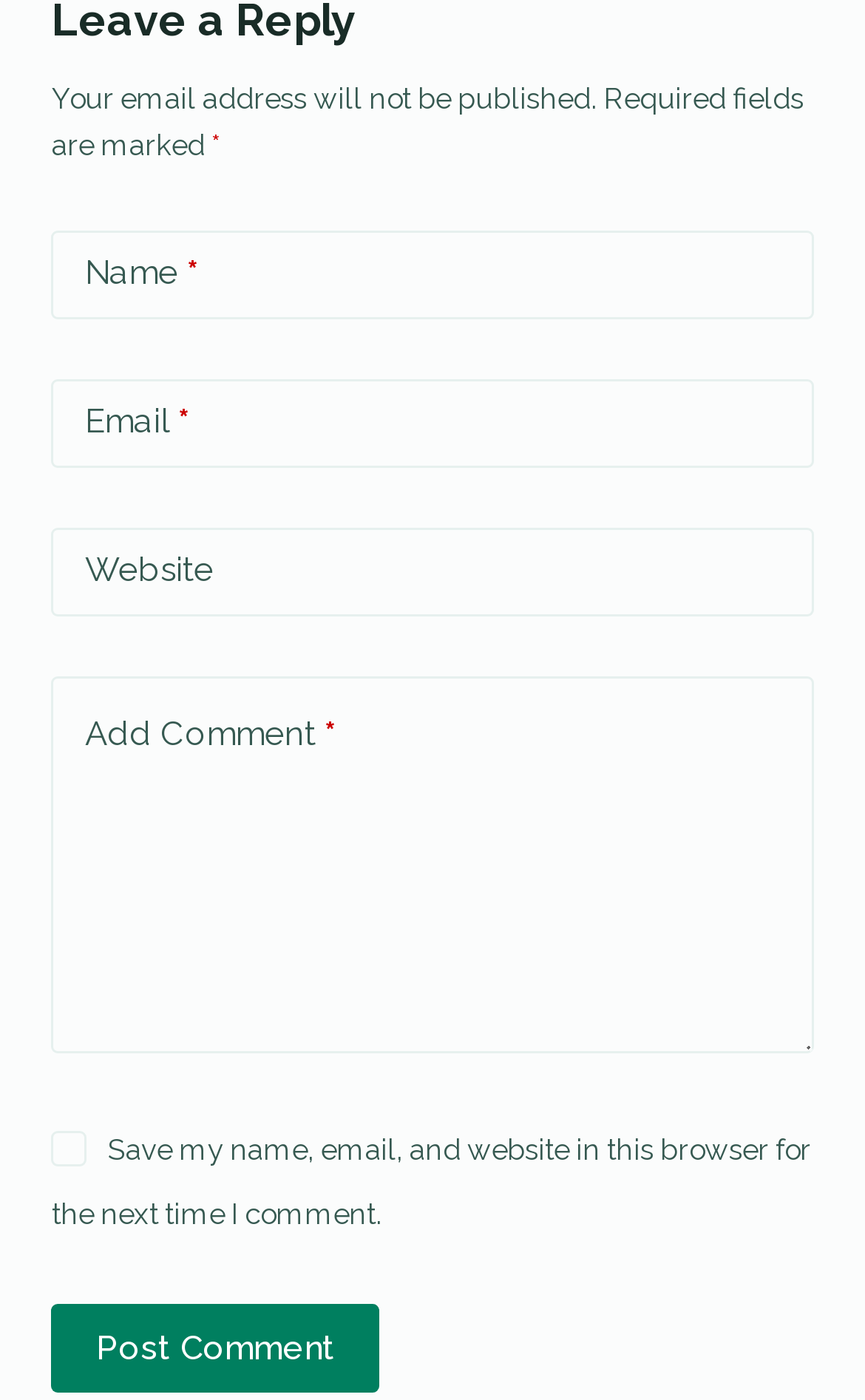Given the element description parent_node: Add Comment name="comment", specify the bounding box coordinates of the corresponding UI element in the format (top-left x, top-left y, bottom-right x, bottom-right y). All values must be between 0 and 1.

[0.06, 0.482, 0.94, 0.752]